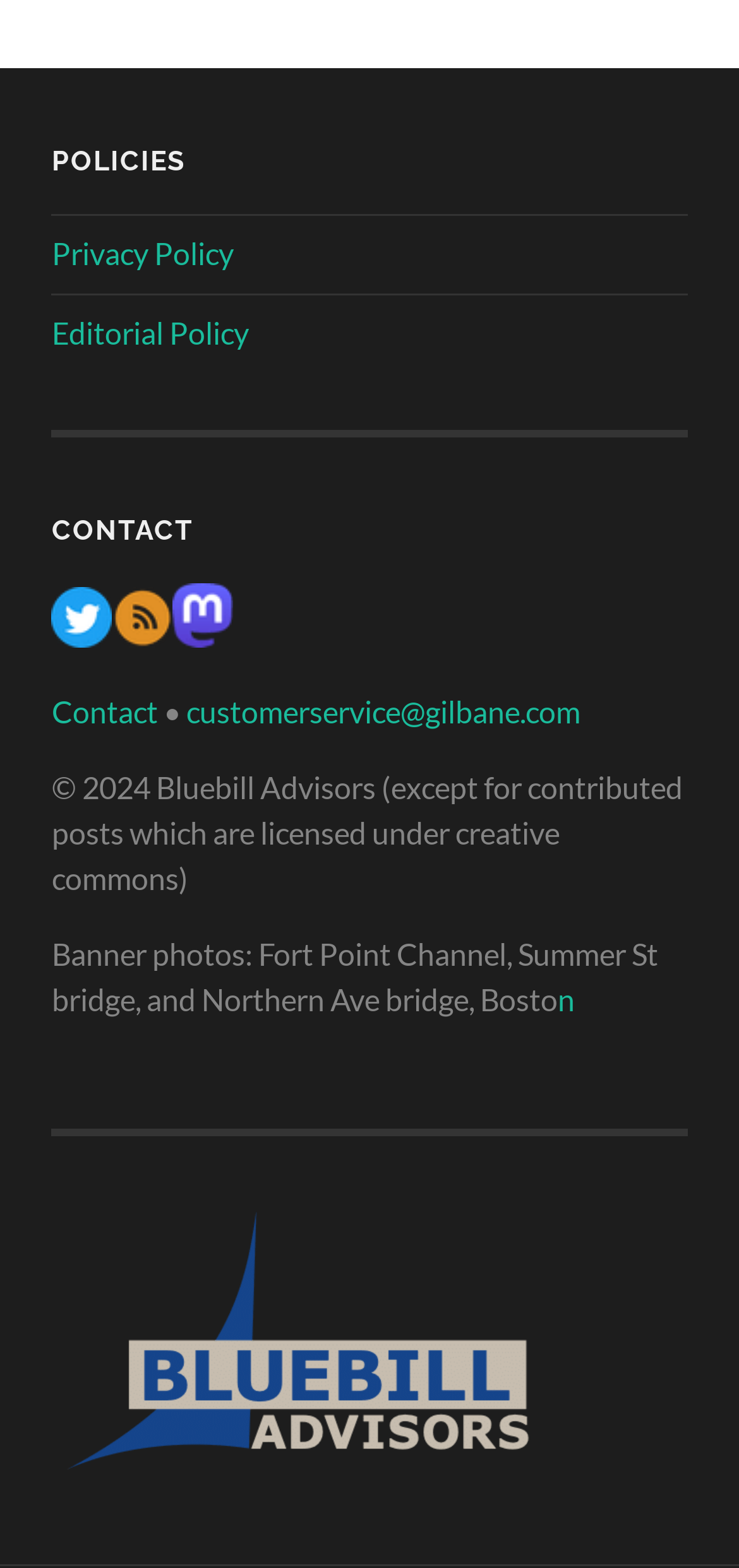Provide your answer to the question using just one word or phrase: What is the email address for customer service?

customerservice@gilbane.com